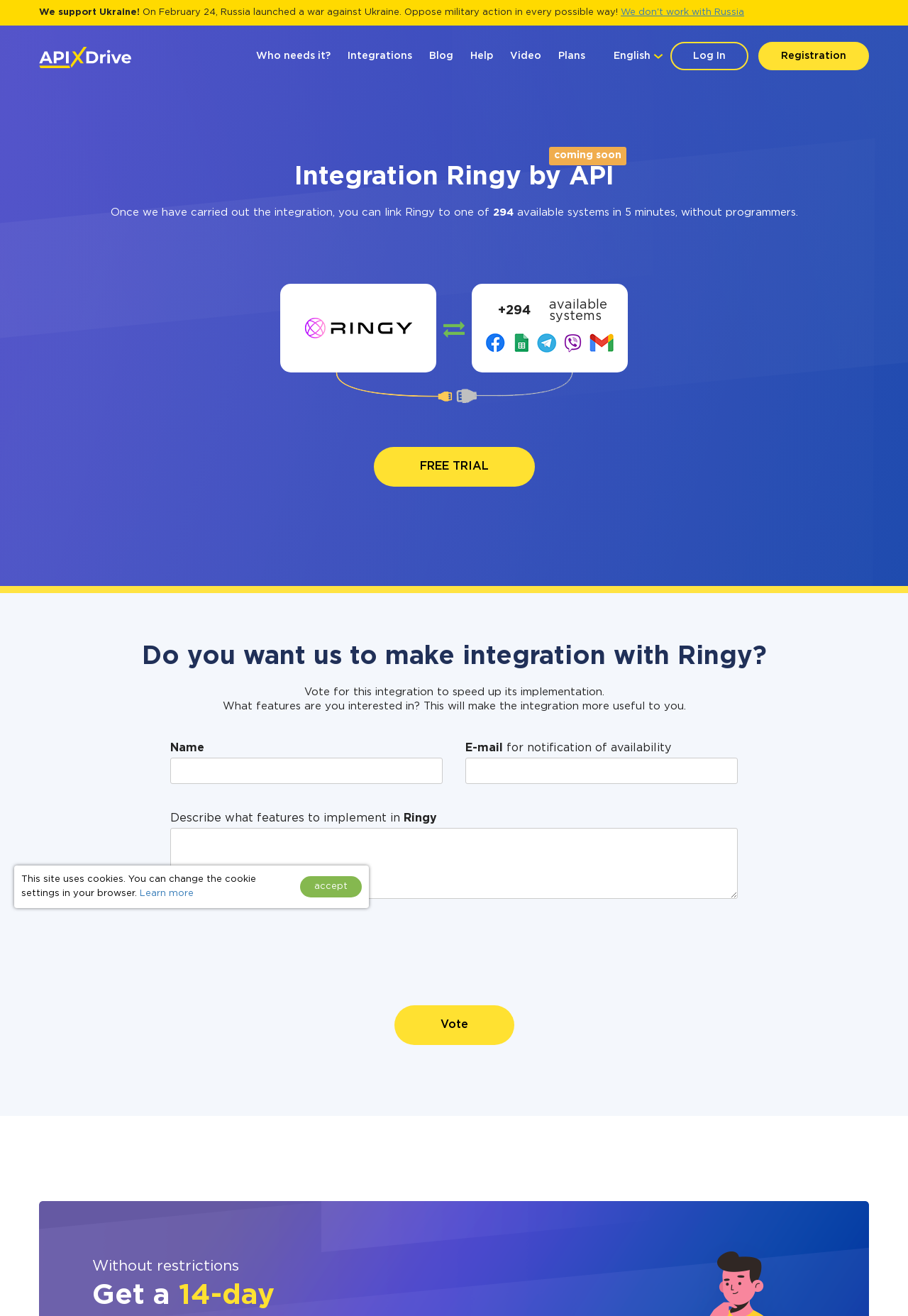What is the duration of the free trial? Using the information from the screenshot, answer with a single word or phrase.

14-day